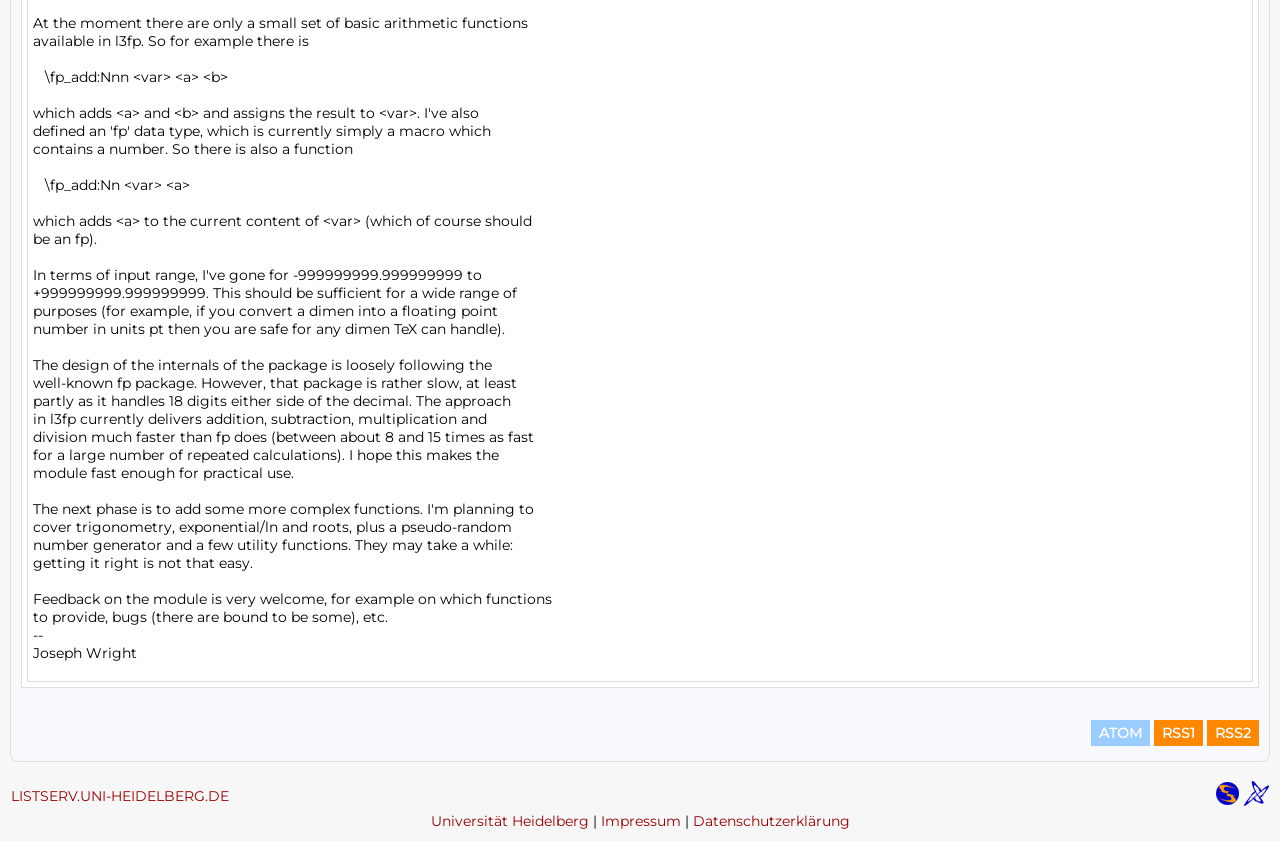Give the bounding box coordinates for this UI element: "Universität Heidelberg". The coordinates should be four float numbers between 0 and 1, arranged as [left, top, right, bottom].

[0.336, 0.966, 0.46, 0.987]